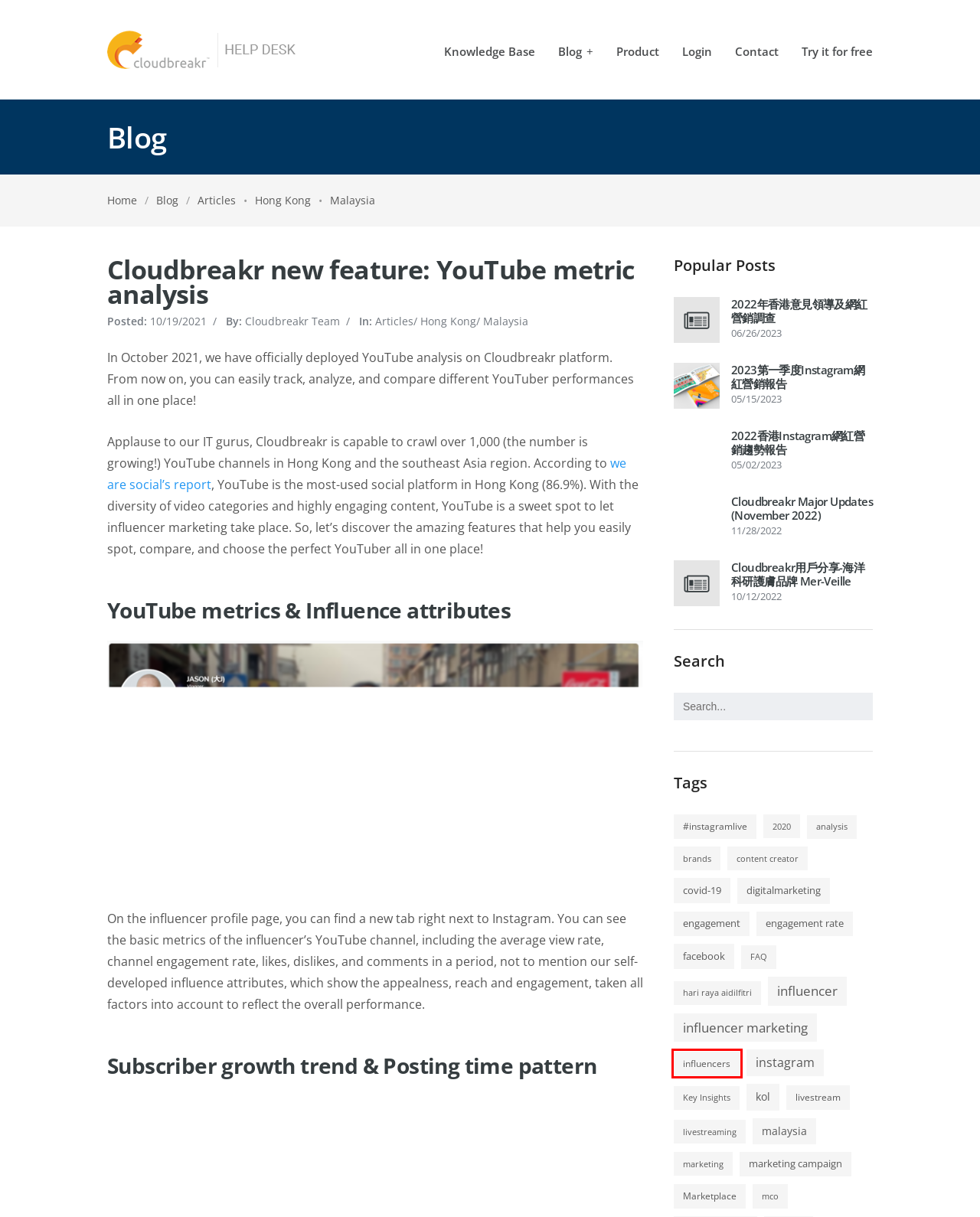Given a screenshot of a webpage with a red rectangle bounding box around a UI element, select the best matching webpage description for the new webpage that appears after clicking the highlighted element. The candidate descriptions are:
A. kol Archives - Cloudbreakr CommunityCloudbreakr Community
B. influencers Archives - Cloudbreakr CommunityCloudbreakr Community
C. #instagramlive Archives - Cloudbreakr CommunityCloudbreakr Community
D. marketing campaign Archives - Cloudbreakr CommunityCloudbreakr Community
E. Cloudbreakr Major Updates (November 2022) - Cloudbreakr CommunityCloudbreakr Community
F. Digital in Hong Kong: All the Statistics You Need in 2021 — DataReportal – Global Digital Insights
G. Hong Kong Archives - Cloudbreakr CommunityCloudbreakr Community
H. FAQ Archives - Cloudbreakr CommunityCloudbreakr Community

B